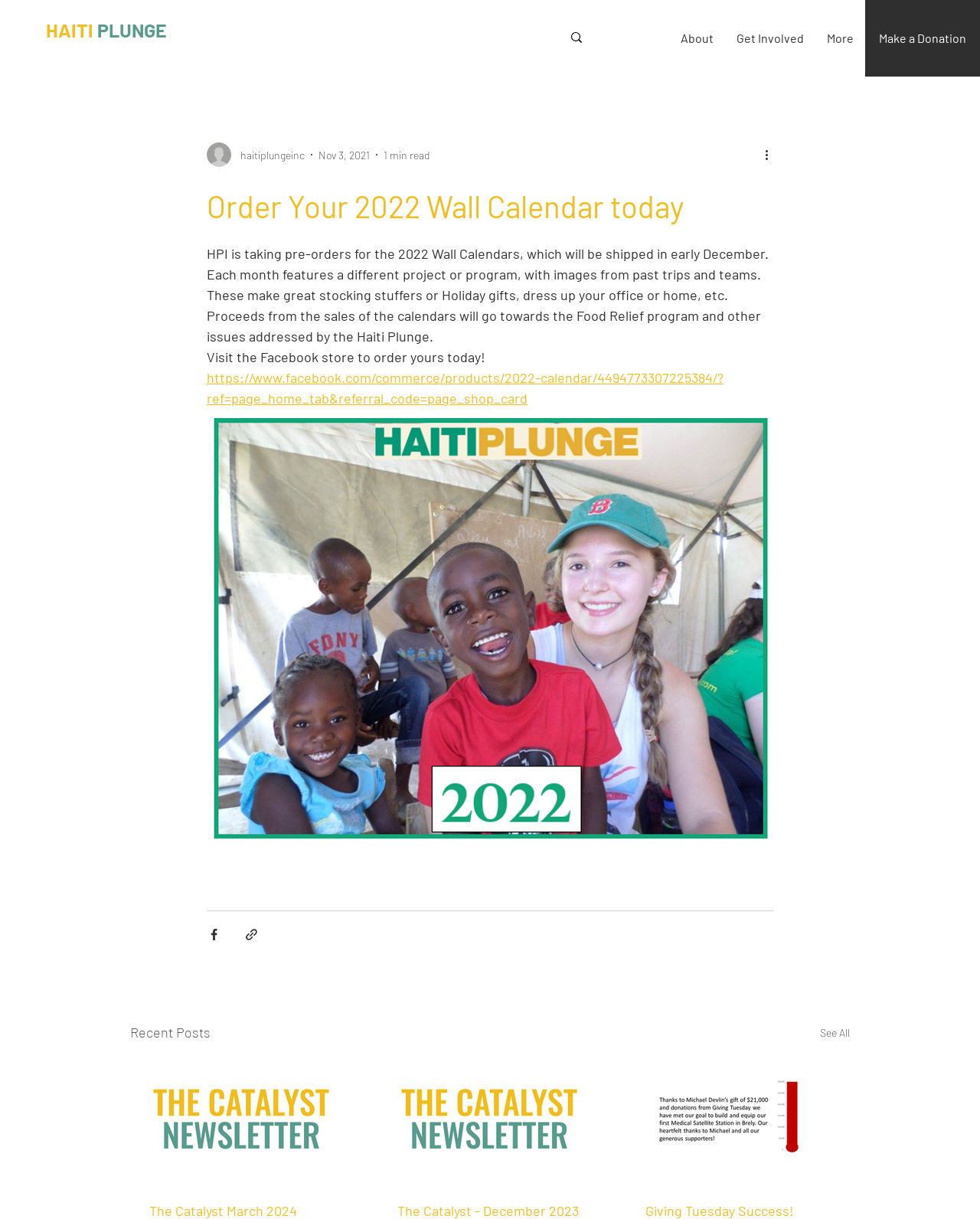What is the purpose of the 2022 Wall Calendars?
Provide a concise answer using a single word or phrase based on the image.

Fundraising for Food Relief program